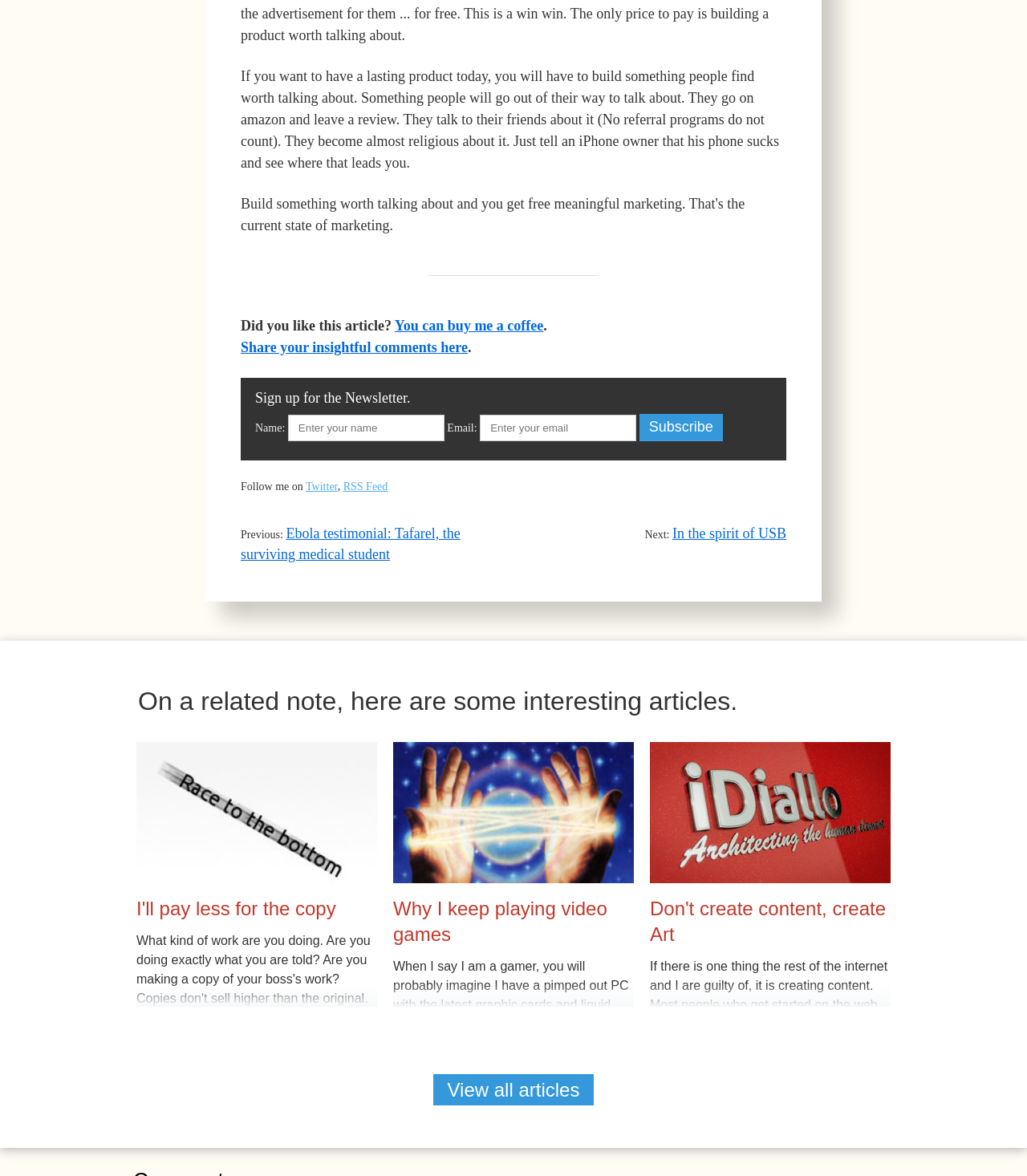Highlight the bounding box coordinates of the region I should click on to meet the following instruction: "View all articles".

[0.421, 0.913, 0.578, 0.94]